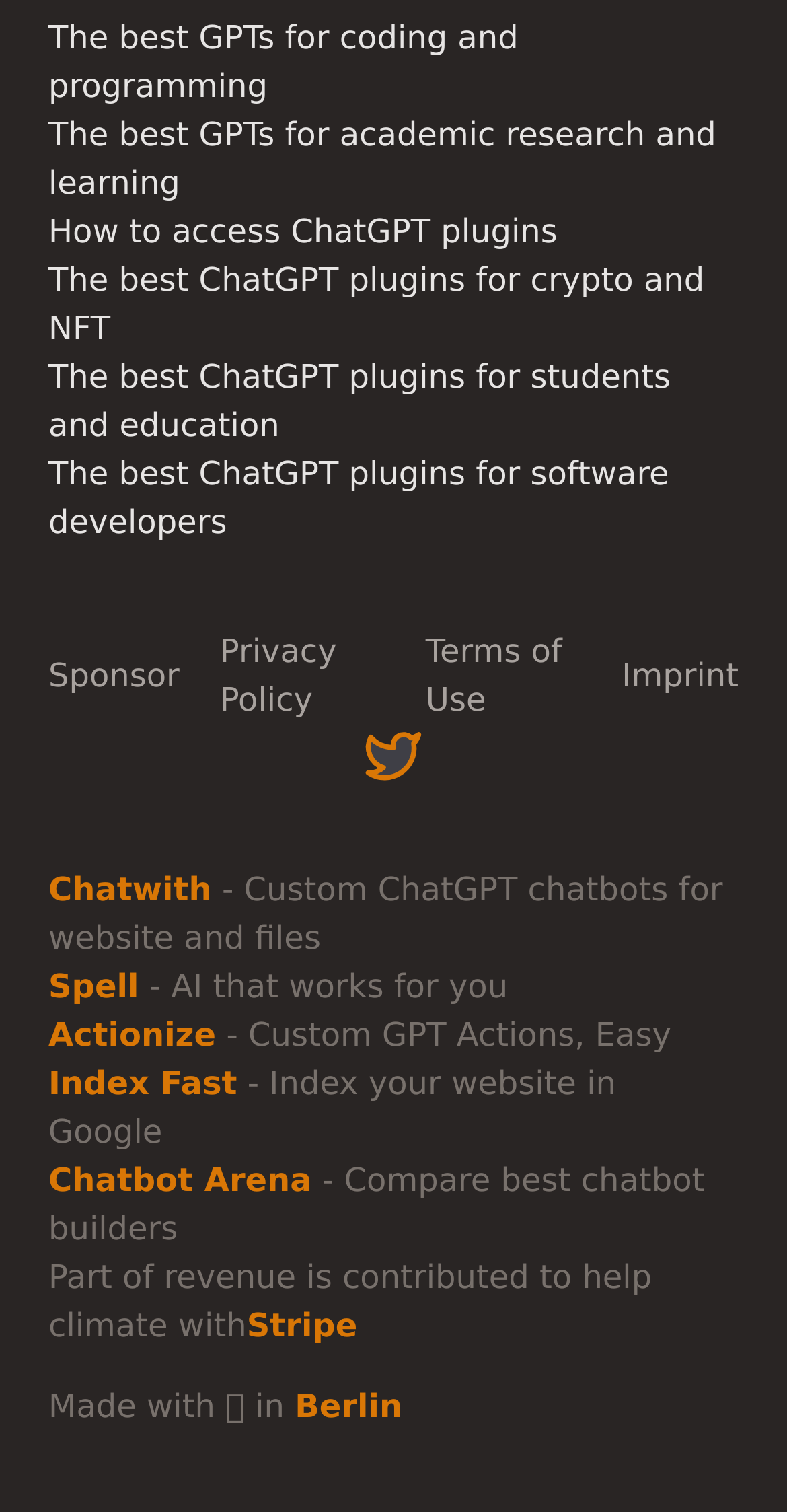Locate the bounding box of the UI element defined by this description: "parent_node: Sponsor aria-label="Twitter"". The coordinates should be given as four float numbers between 0 and 1, formatted as [left, top, right, bottom].

[0.462, 0.479, 0.538, 0.519]